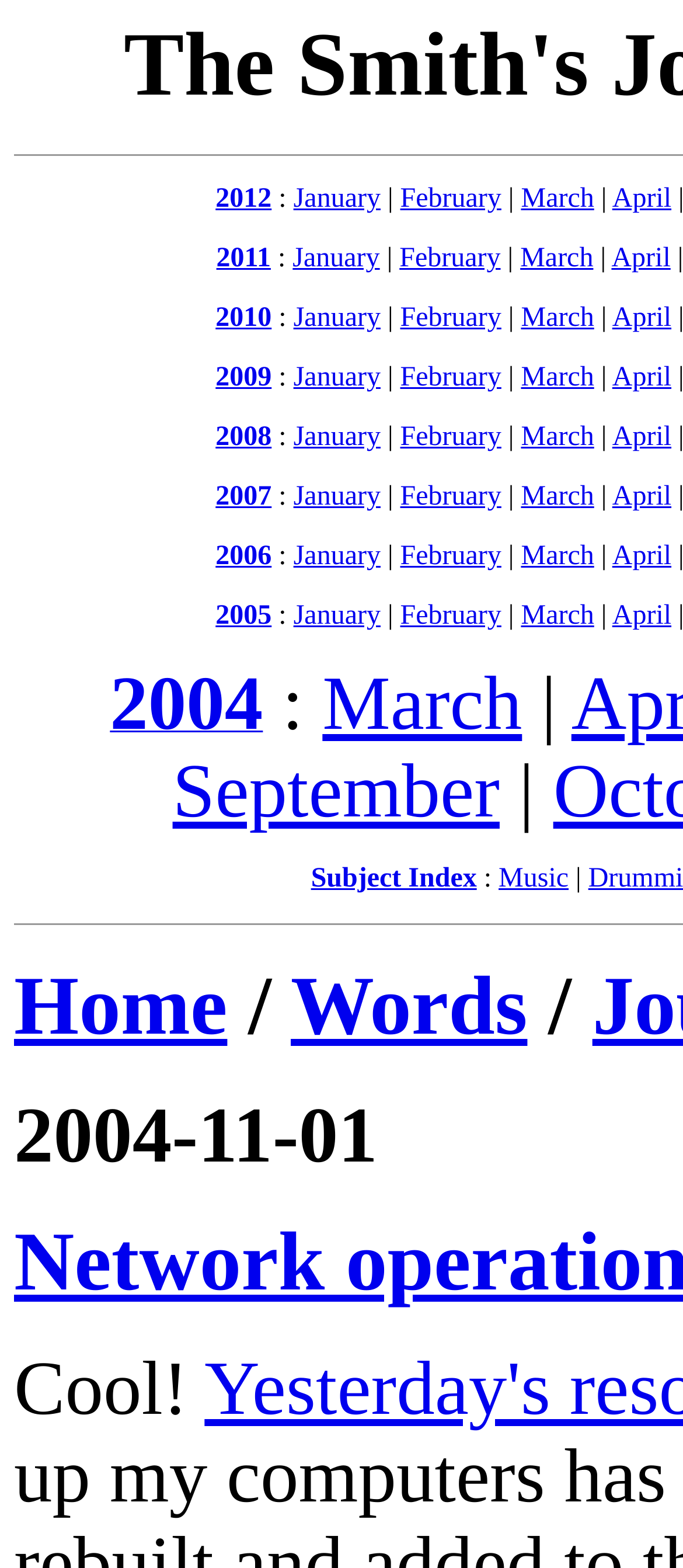Provide a short, one-word or phrase answer to the question below:
What is the last link on the webpage?

Words